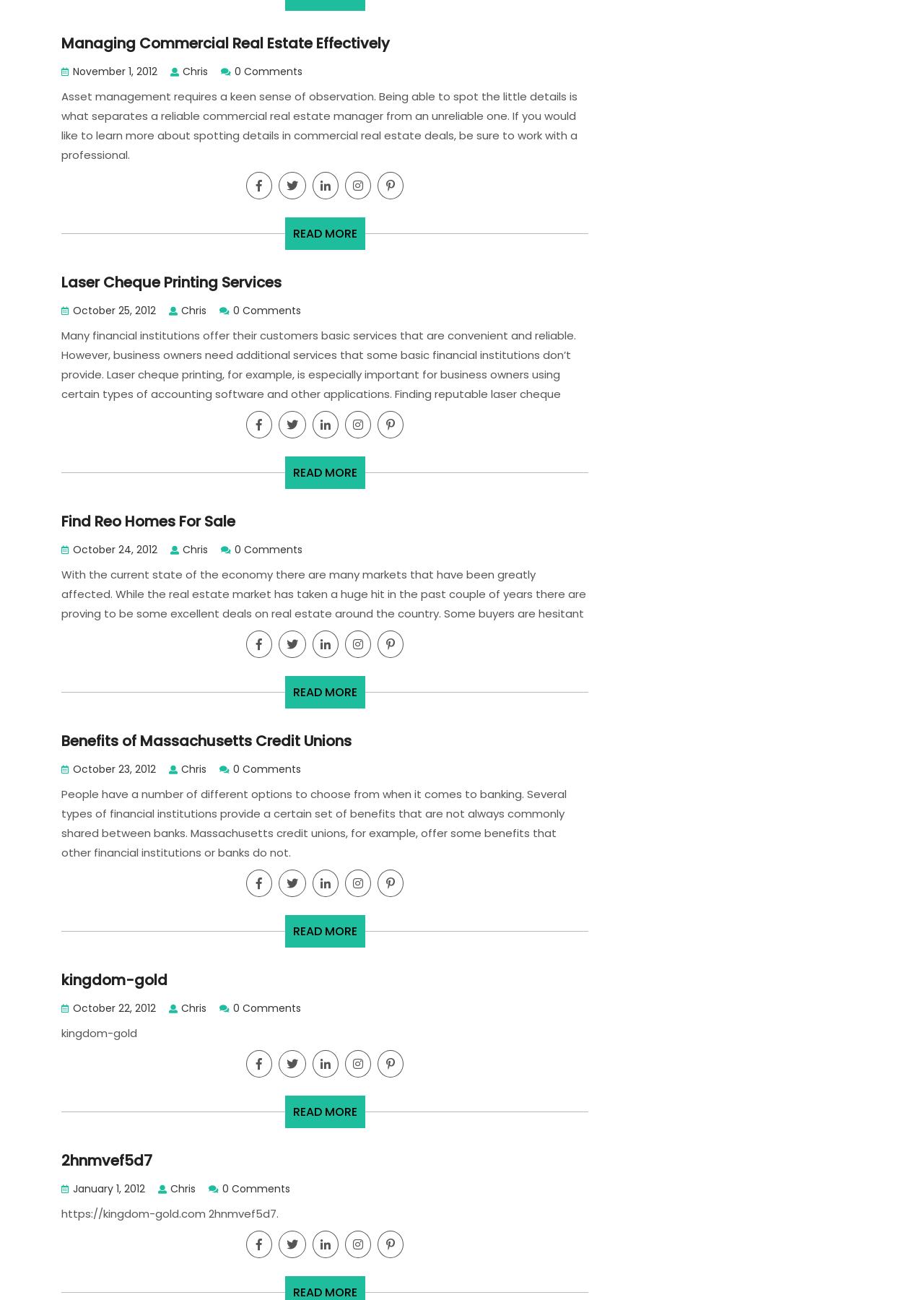Please identify the coordinates of the bounding box for the clickable region that will accomplish this instruction: "View 'Find Reo Homes For Sale'".

[0.308, 0.351, 0.395, 0.376]